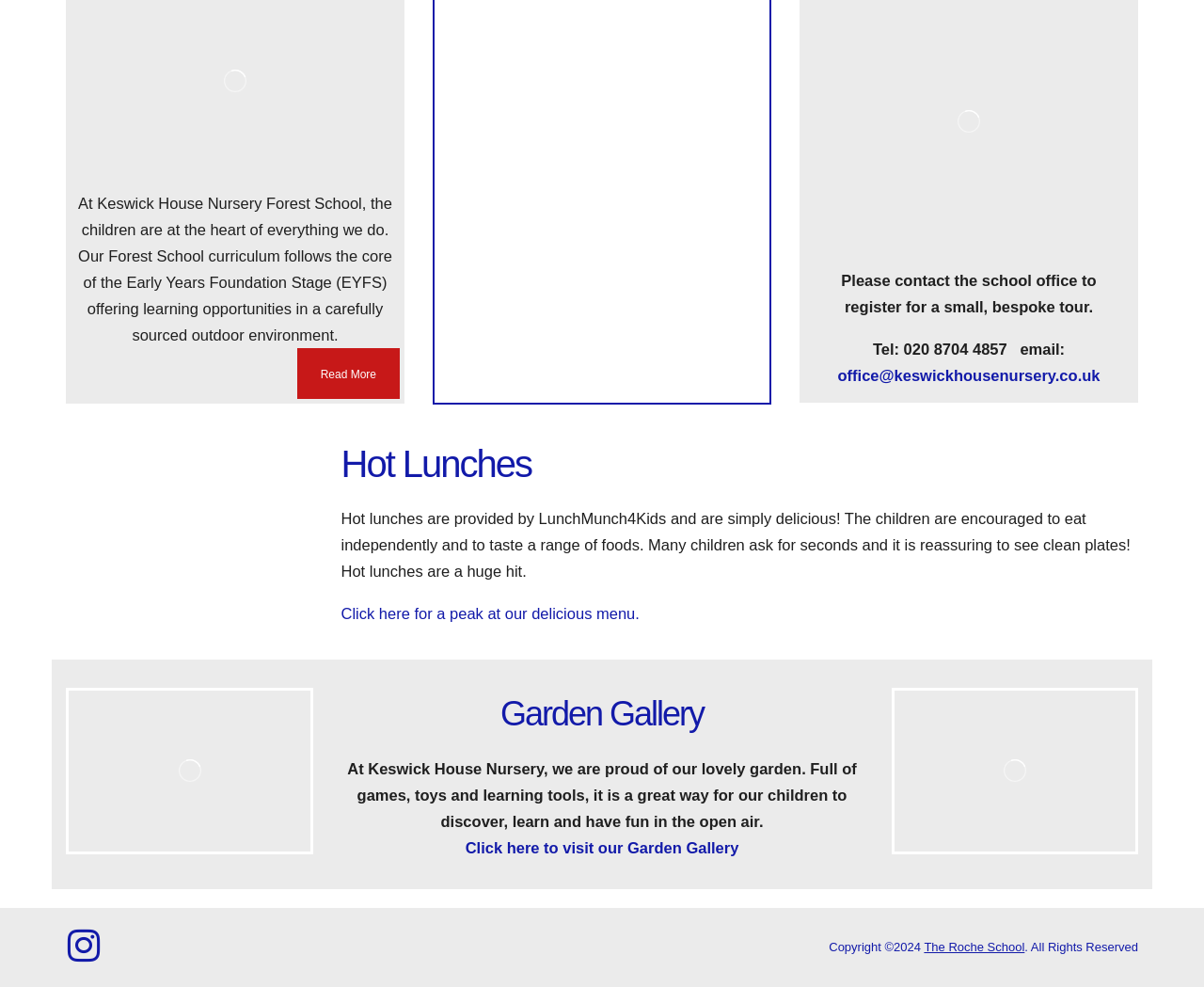Give a one-word or phrase response to the following question: What is the email address to contact the school office?

office@keswickhousenursery.co.uk